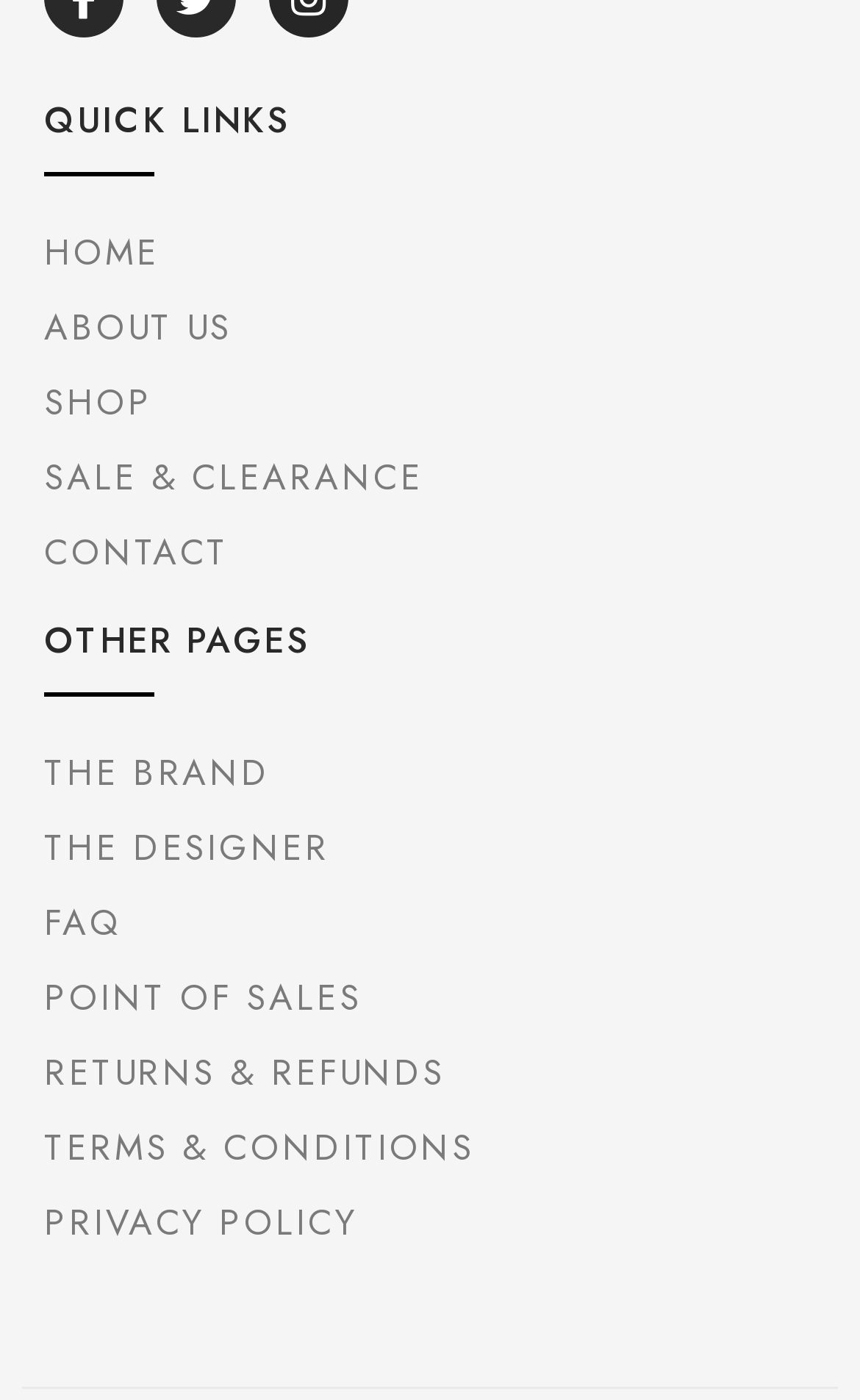Provide a brief response to the question below using a single word or phrase: 
What is the last link on the webpage?

PRIVACY POLICY